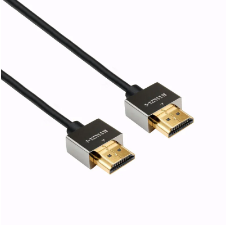What devices can be connected using this cable? Look at the image and give a one-word or short phrase answer.

TVs, monitors, laptops